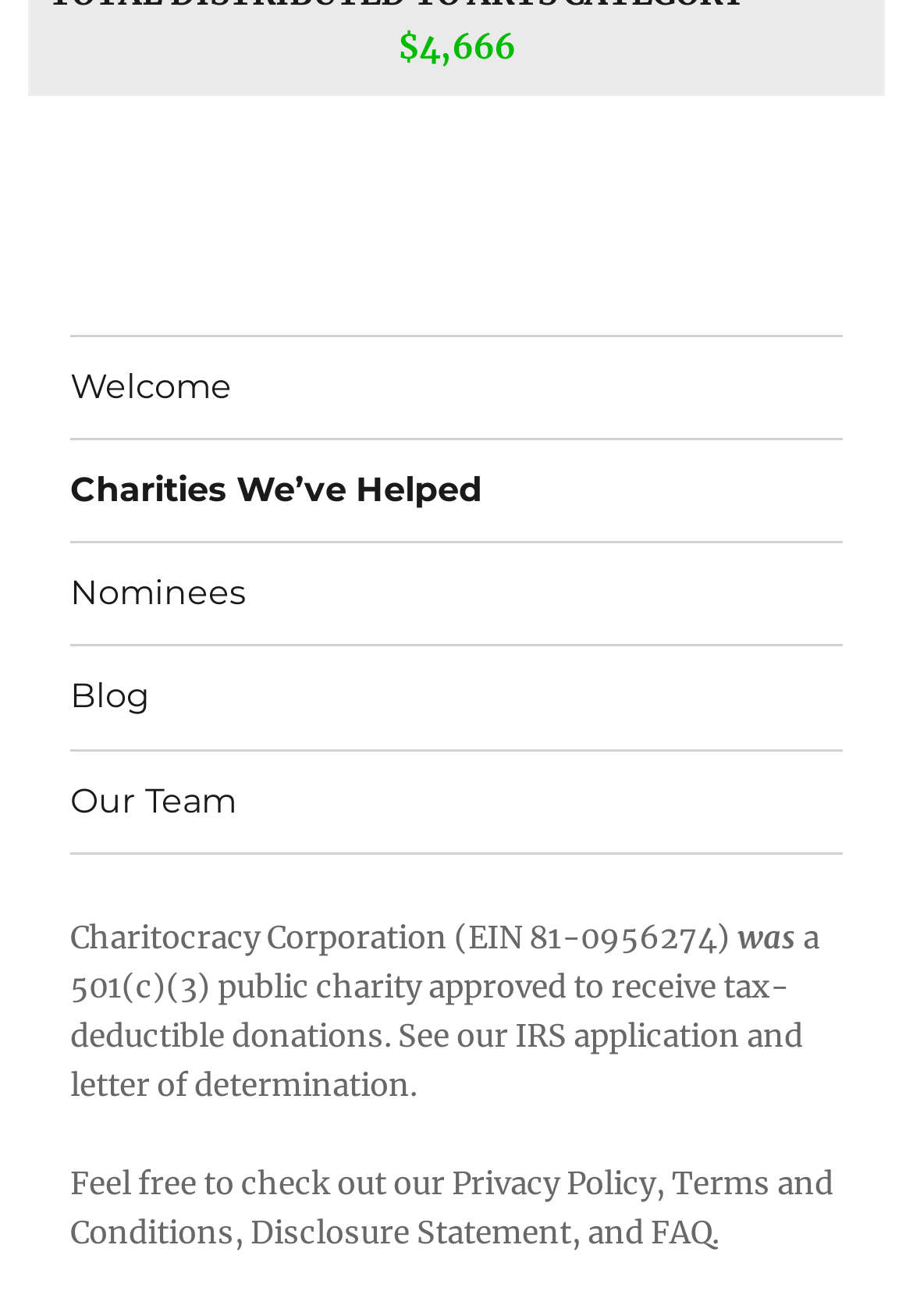Find the bounding box coordinates of the clickable region needed to perform the following instruction: "Learn about the application". The coordinates should be provided as four float numbers between 0 and 1, i.e., [left, top, right, bottom].

[0.628, 0.772, 0.81, 0.802]